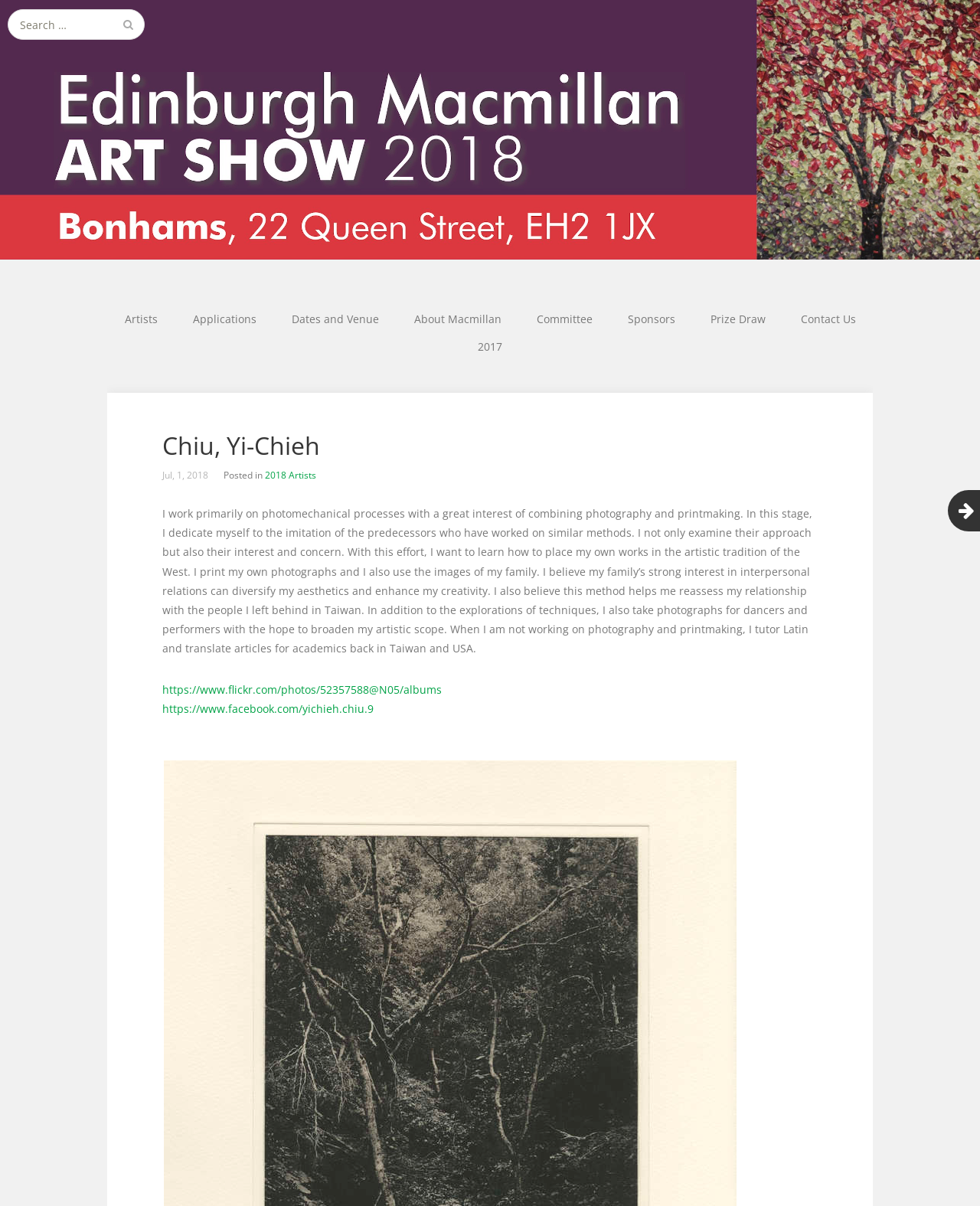Provide the bounding box coordinates of the area you need to click to execute the following instruction: "Search for something".

[0.008, 0.008, 0.148, 0.033]